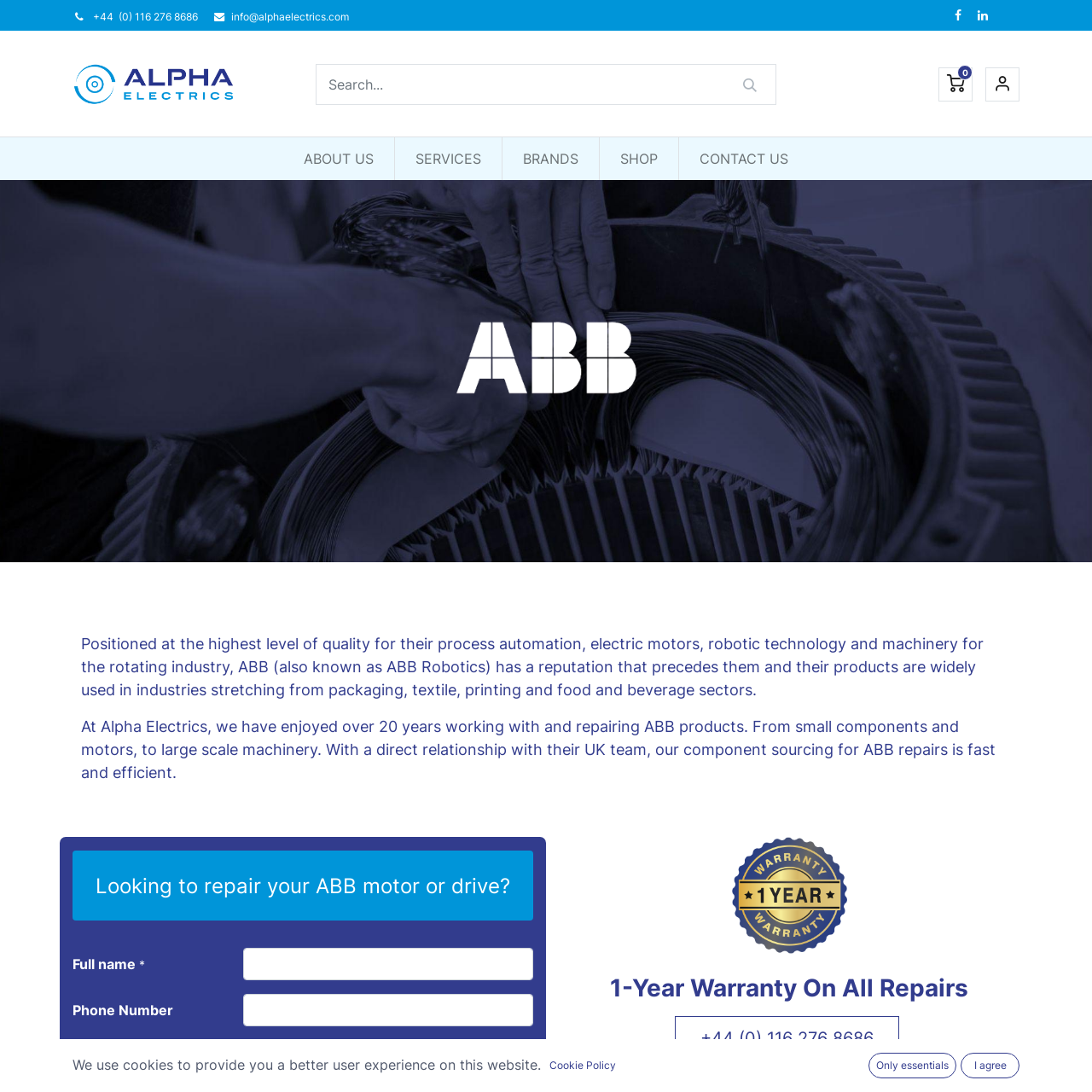What is the phone number to contact for more information?
Based on the screenshot, respond with a single word or phrase.

+44 (0) 116 276 8686